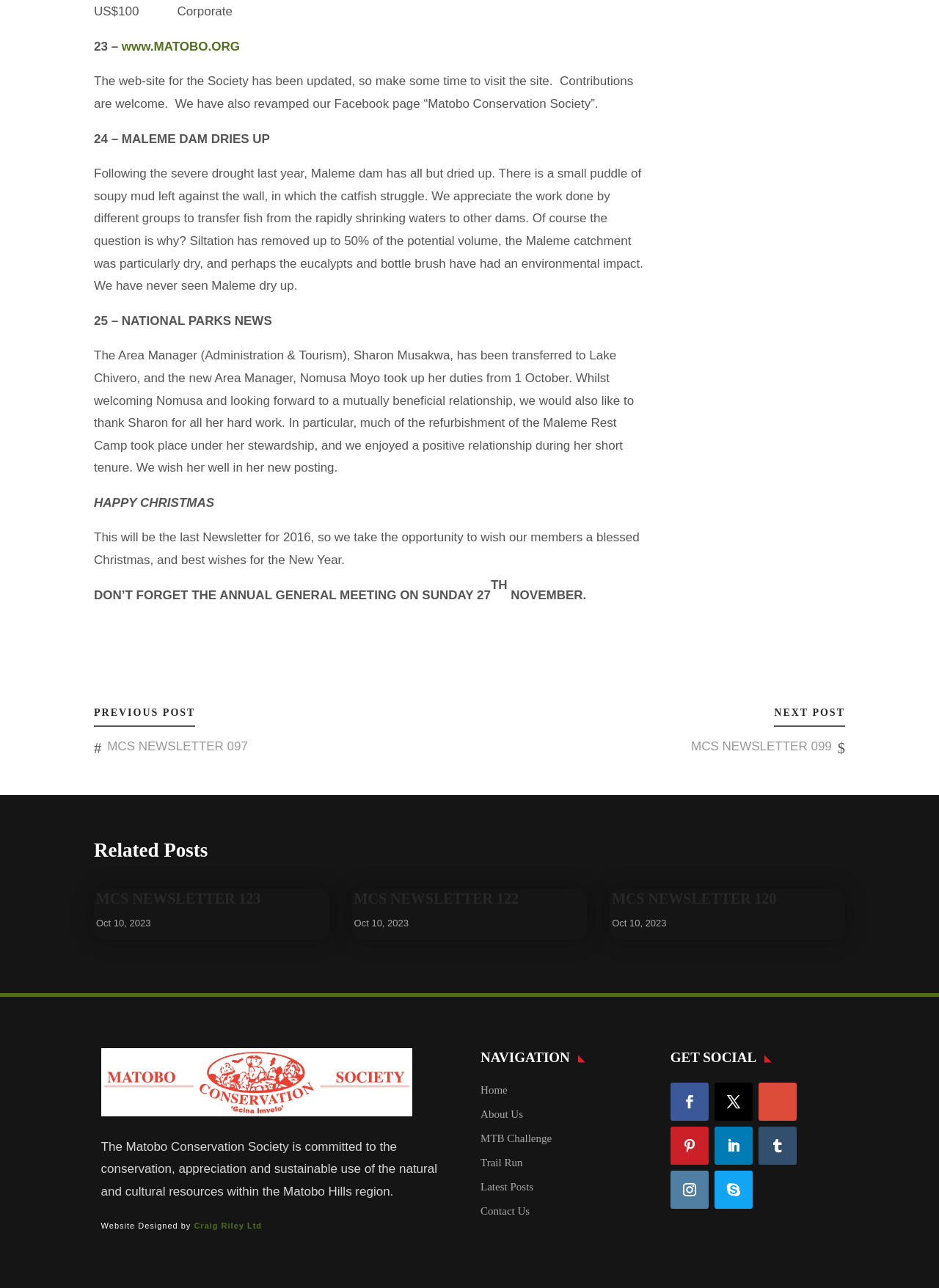Find the bounding box of the UI element described as follows: "Follow".

[0.714, 0.875, 0.755, 0.904]